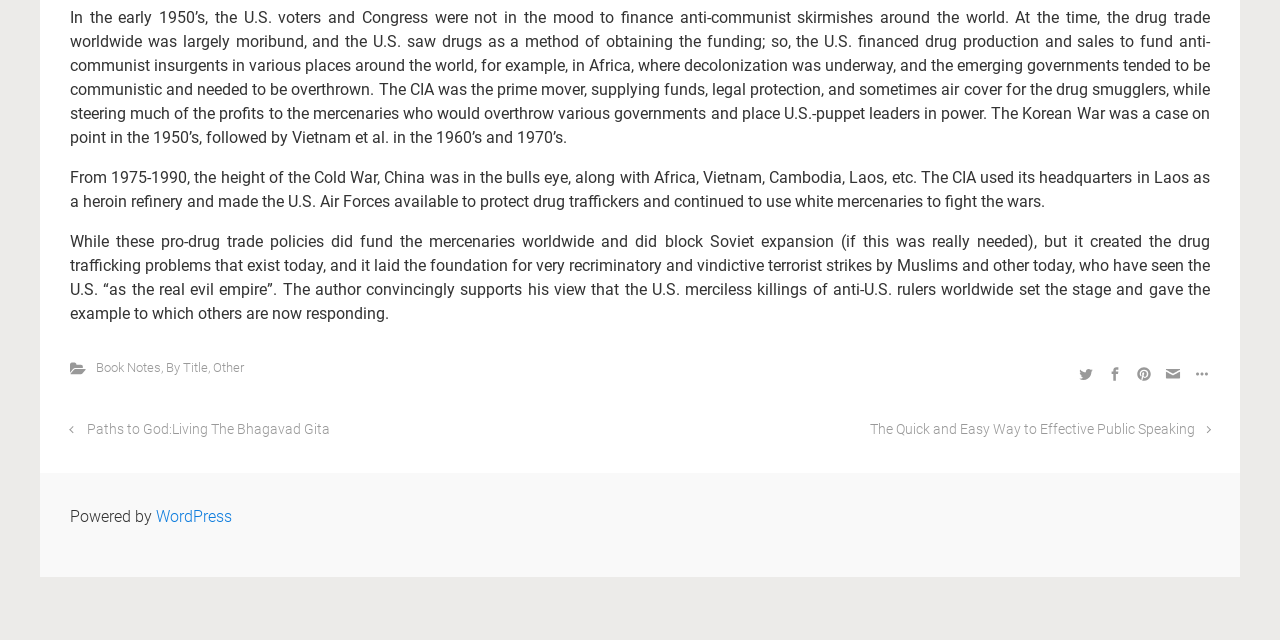Please find the bounding box for the following UI element description. Provide the coordinates in (top-left x, top-left y, bottom-right x, bottom-right y) format, with values between 0 and 1: News & Resource

None